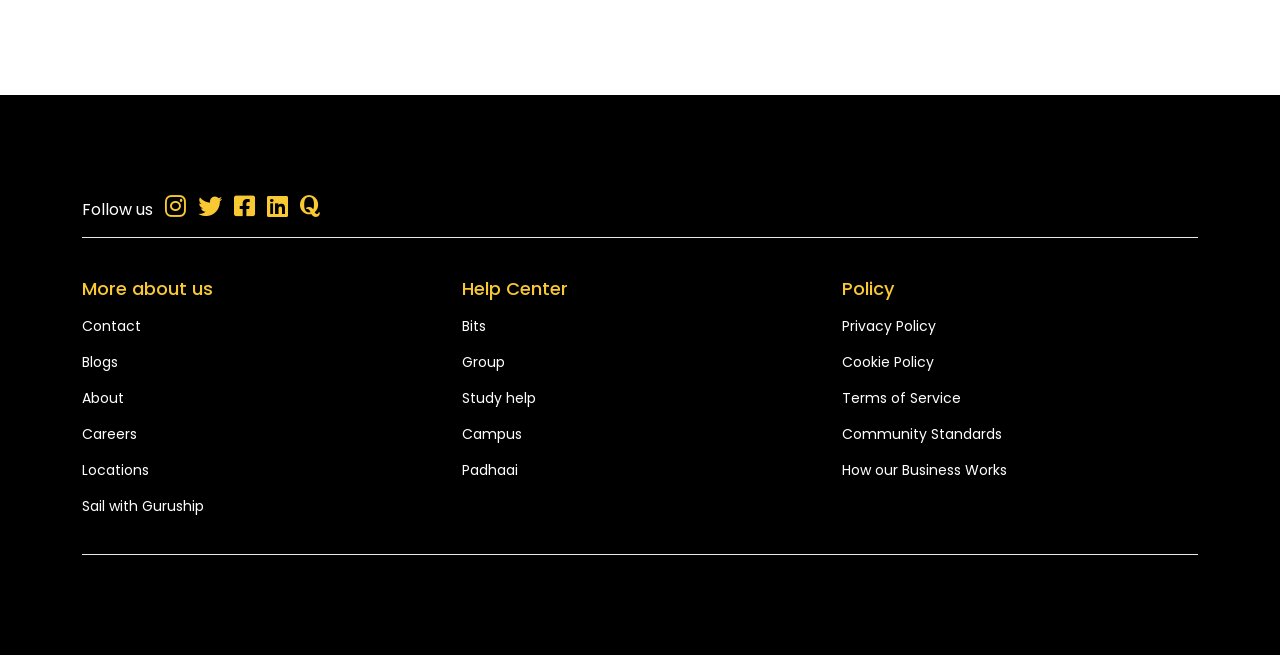Using the provided description: "Cookie Policy", find the bounding box coordinates of the corresponding UI element. The output should be four float numbers between 0 and 1, in the format [left, top, right, bottom].

[0.658, 0.537, 0.73, 0.568]